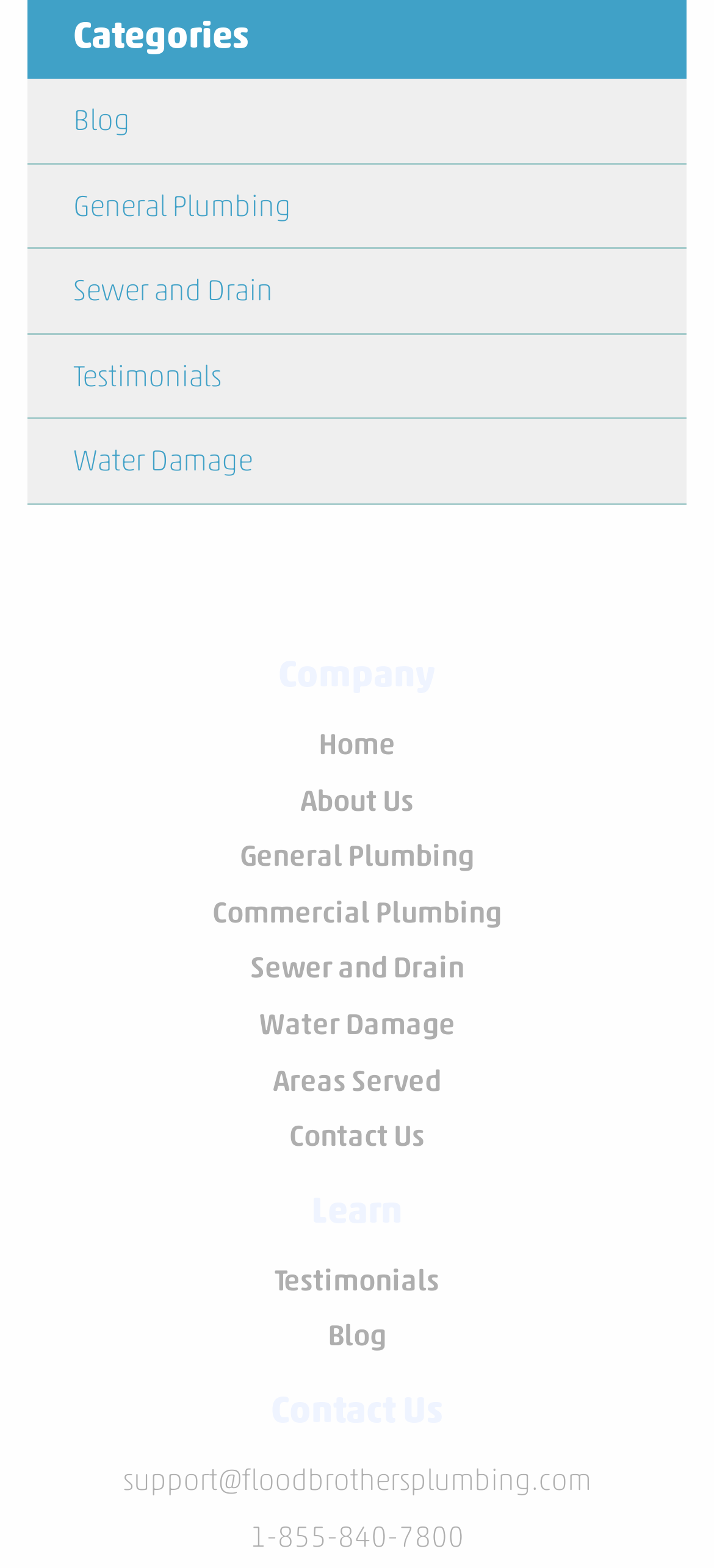Please identify the bounding box coordinates of where to click in order to follow the instruction: "view publication details".

None